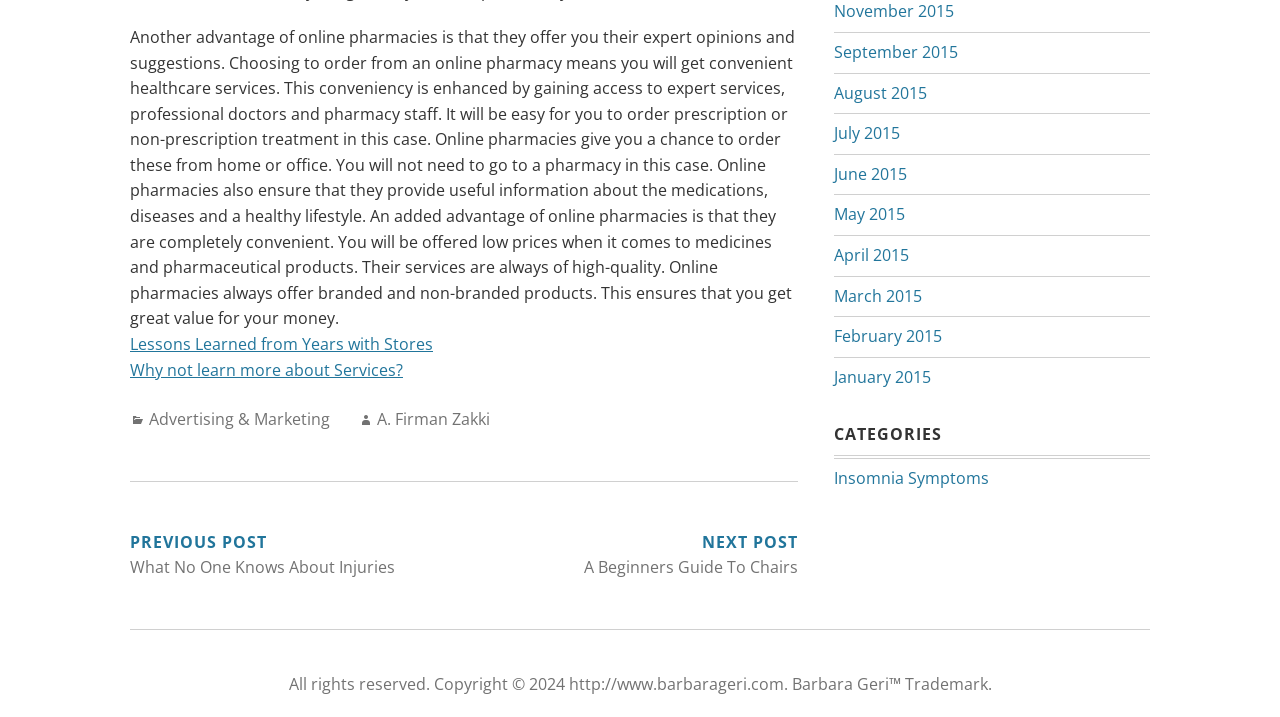Pinpoint the bounding box coordinates of the clickable element to carry out the following instruction: "Visit the author's page."

[0.295, 0.569, 0.383, 0.6]